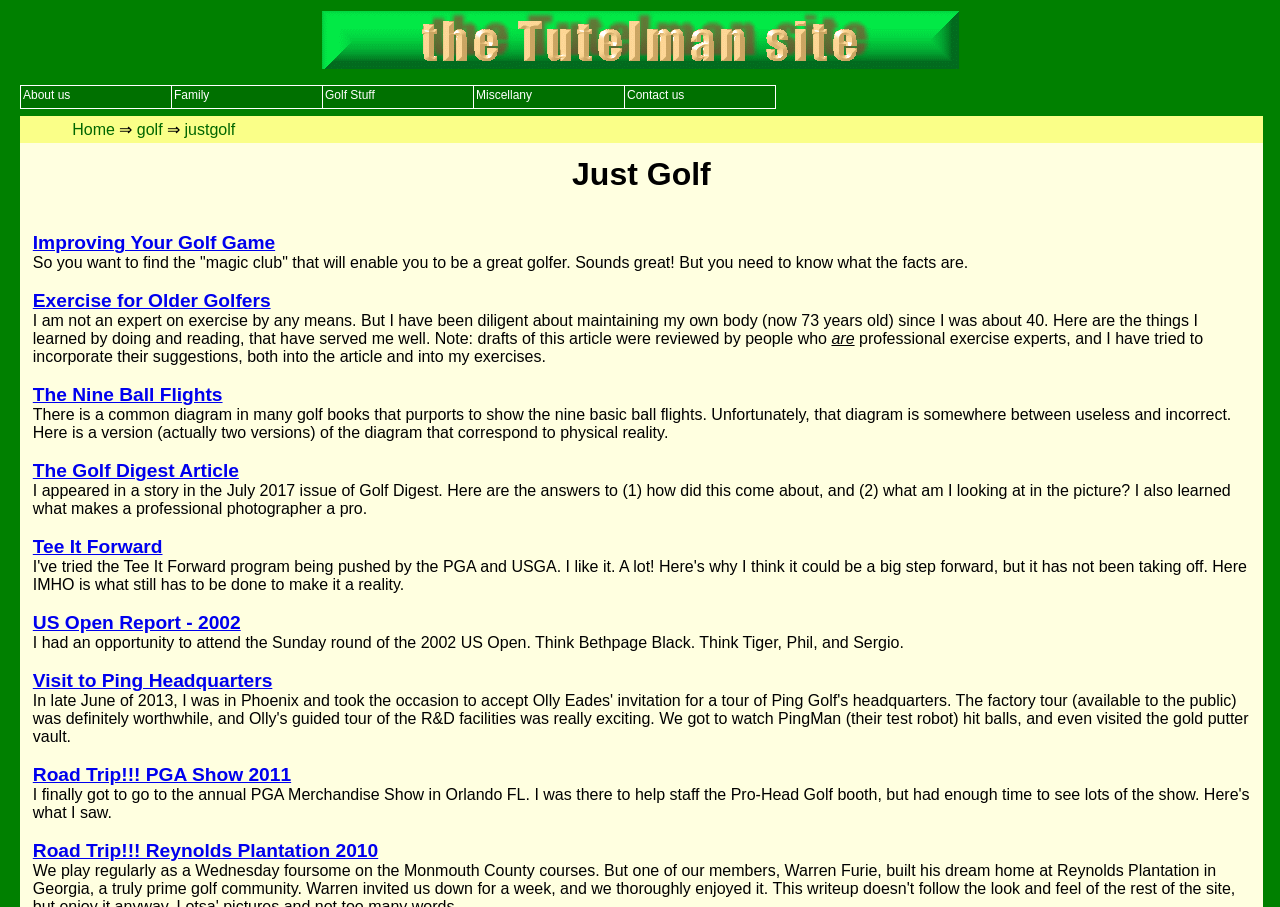Identify the bounding box coordinates for the element you need to click to achieve the following task: "Click on the 'About us' link". Provide the bounding box coordinates as four float numbers between 0 and 1, in the form [left, top, right, bottom].

[0.016, 0.094, 0.134, 0.12]